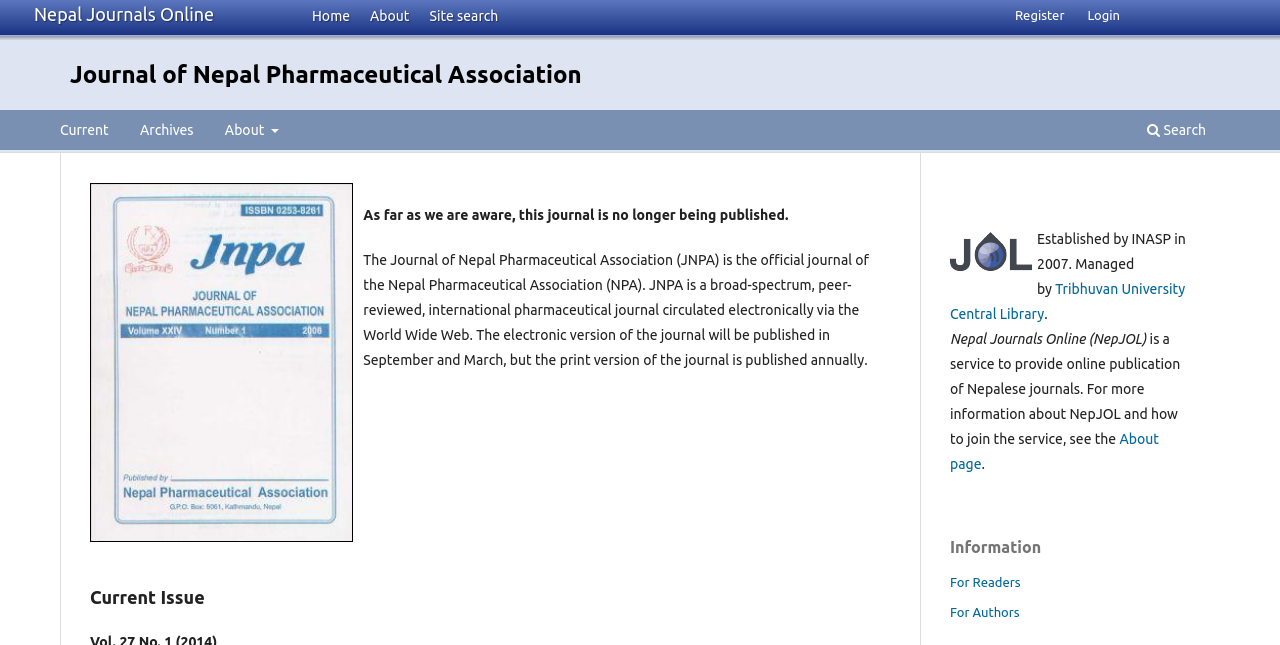Determine the bounding box coordinates of the section to be clicked to follow the instruction: "register an account". The coordinates should be given as four float numbers between 0 and 1, formatted as [left, top, right, bottom].

[0.785, 0.0, 0.839, 0.046]